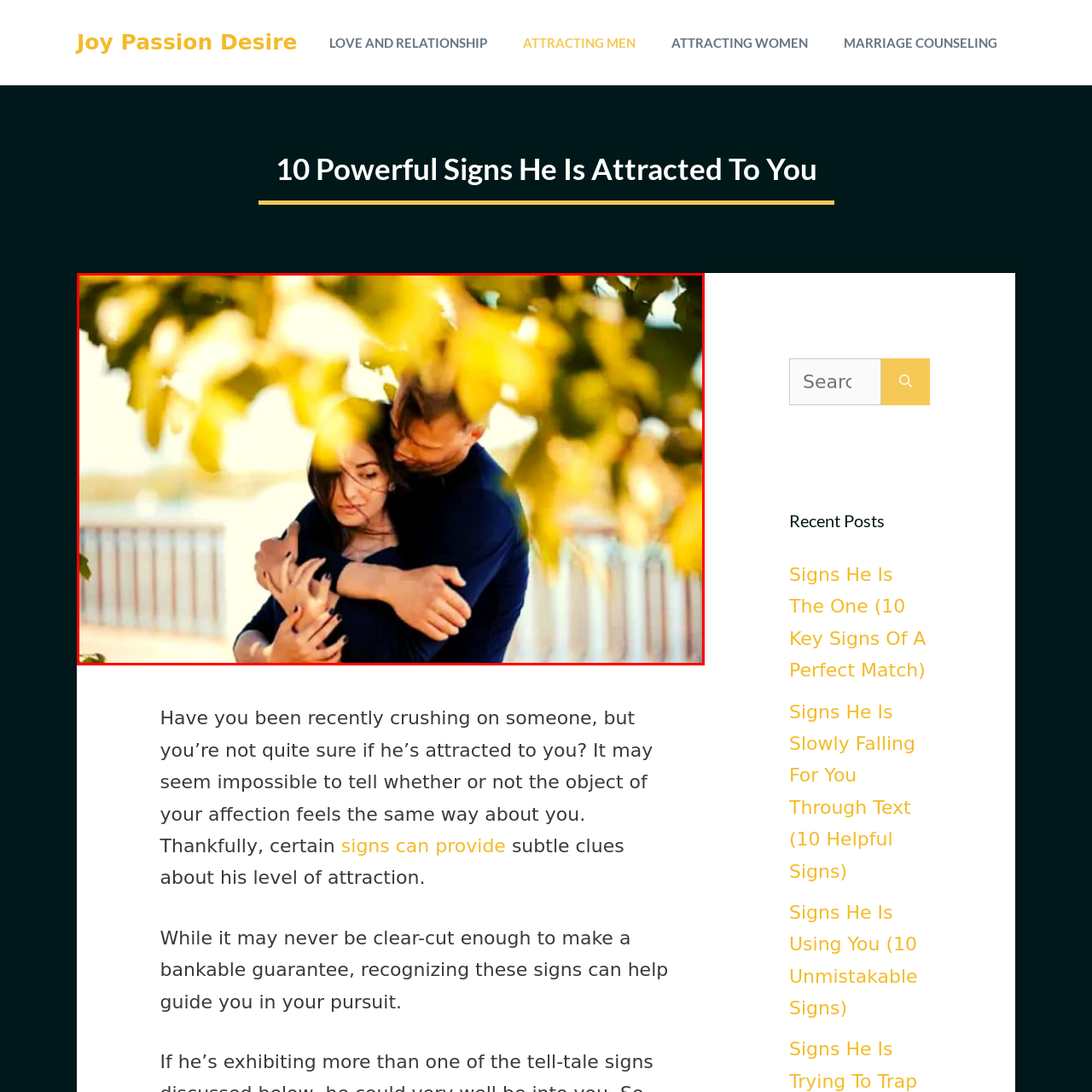Direct your attention to the section marked by the red bounding box and construct a detailed answer to the following question based on the image: Are the couple's emotions intense?

The caption describes the atmosphere as 'warm and intimate', and the man is 'leaning in closely', which implies a deep emotional connection between the couple. This suggests that their emotions are intense and romantic in nature.